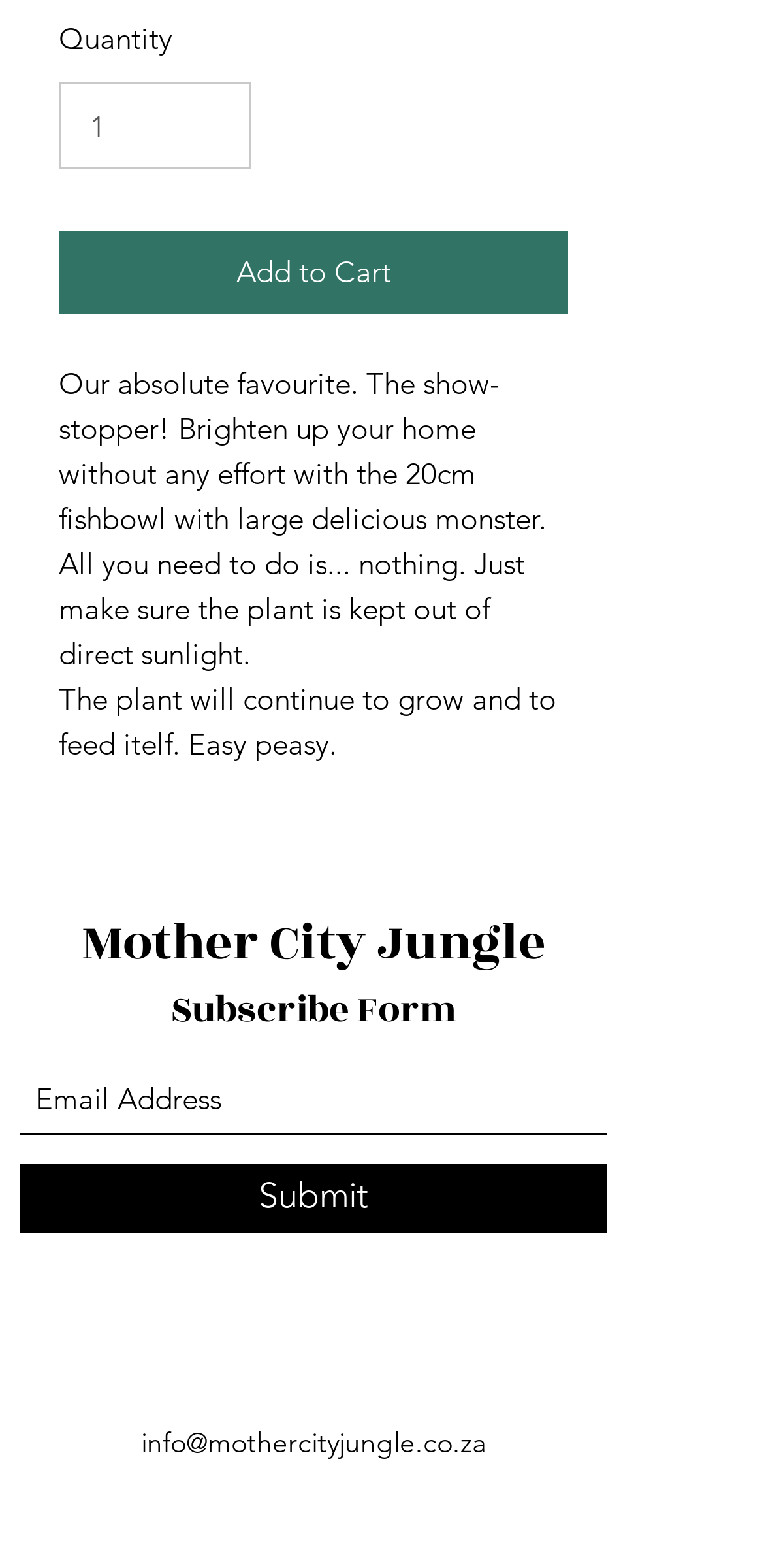Based on the image, give a detailed response to the question: What is the recommended condition for the plant?

The StaticText element with the text 'All you need to do is... nothing. Just make sure the plant is kept out of direct sunlight.' suggests that the plant should be kept out of direct sunlight.